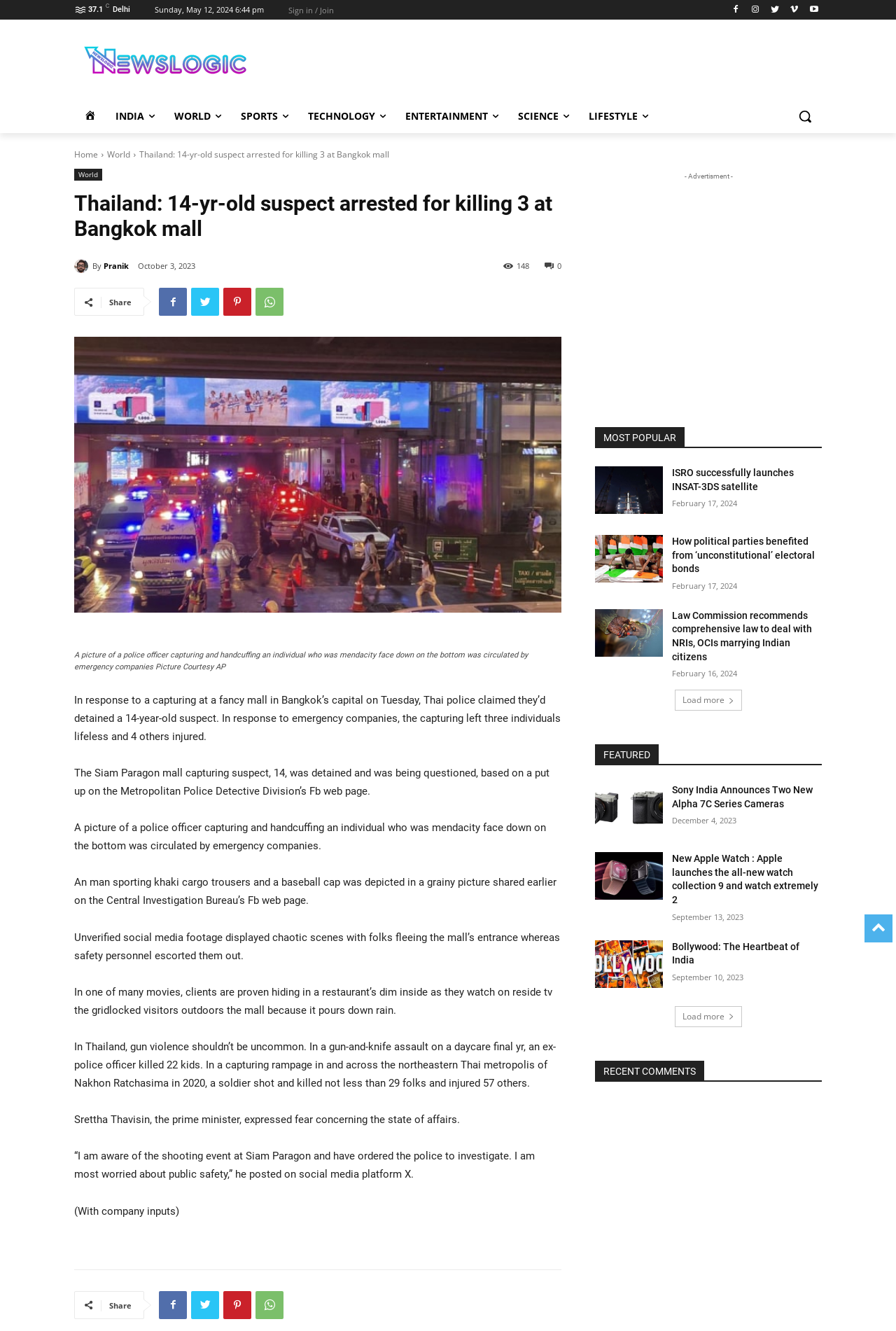Identify the bounding box coordinates of the clickable region required to complete the instruction: "Click on the 'Sign in / Join' link". The coordinates should be given as four float numbers within the range of 0 and 1, i.e., [left, top, right, bottom].

[0.322, 0.004, 0.373, 0.01]